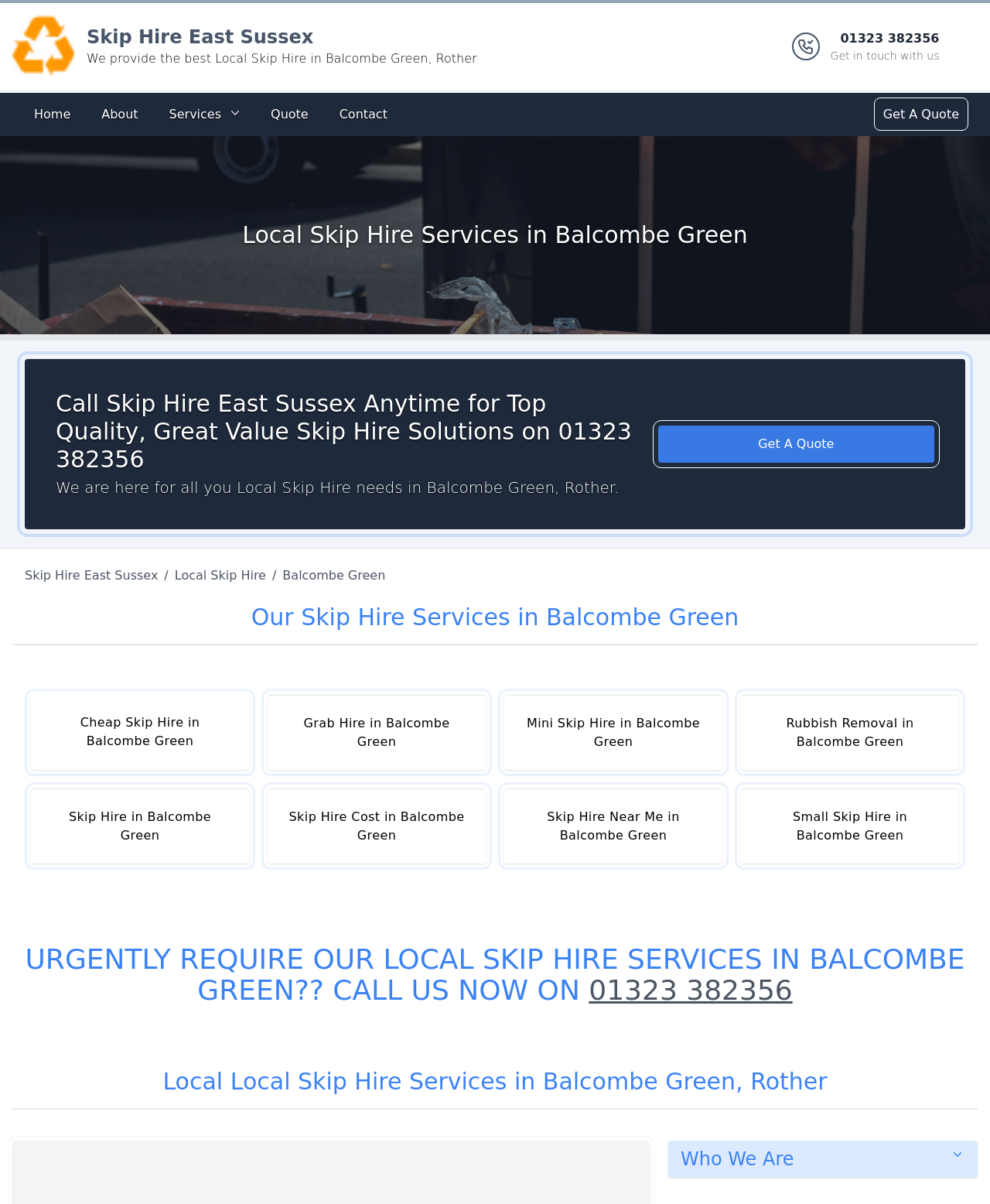Offer a detailed account of what is visible on the webpage.

The webpage is about Local Skip Hire services in Balcombe Green, Rother, provided by Skip Hire East Sussex. At the top, there is a banner with the company's logo and name, along with a brief description of their services. Below the banner, there is a phone number, 01323 382356, to get in touch with the company.

The main content of the webpage is divided into sections. The first section has a heading "Local Skip Hire Services in Balcombe Green" and features an image related to skip hire services. Below the image, there is a heading that encourages visitors to call the company for top-quality skip hire solutions.

The next section has a heading "Our Skip Hire Services in Balcombe Green" and lists various services offered by the company, including Cheap Skip Hire, Grab Hire, Mini Skip Hire, Rubbish Removal, Skip Hire, Skip Hire Cost, Skip Hire Near Me, and Small Skip Hire. Each service is represented by a link.

Further down the page, there is a section with a heading "URGENTLY REQUIRE OUR LOCAL SKIP HIRE SERVICES IN BALCOMBE GREEN?? CALL US NOW ON 01323 382356" that emphasizes the importance of contacting the company for skip hire services. Below this section, there is another heading "Local Local Skip Hire Services in Balcombe Green, Rother" that seems to reiterate the company's focus on local skip hire services.

At the bottom of the page, there is a button "Who We Are" that, when expanded, reveals a section with a heading "Who We Are" that likely provides information about the company.

Throughout the page, there are several links to other pages, including "Home", "About", "Quote", "Contact", and "Get A Quote", which suggest that the webpage is part of a larger website.